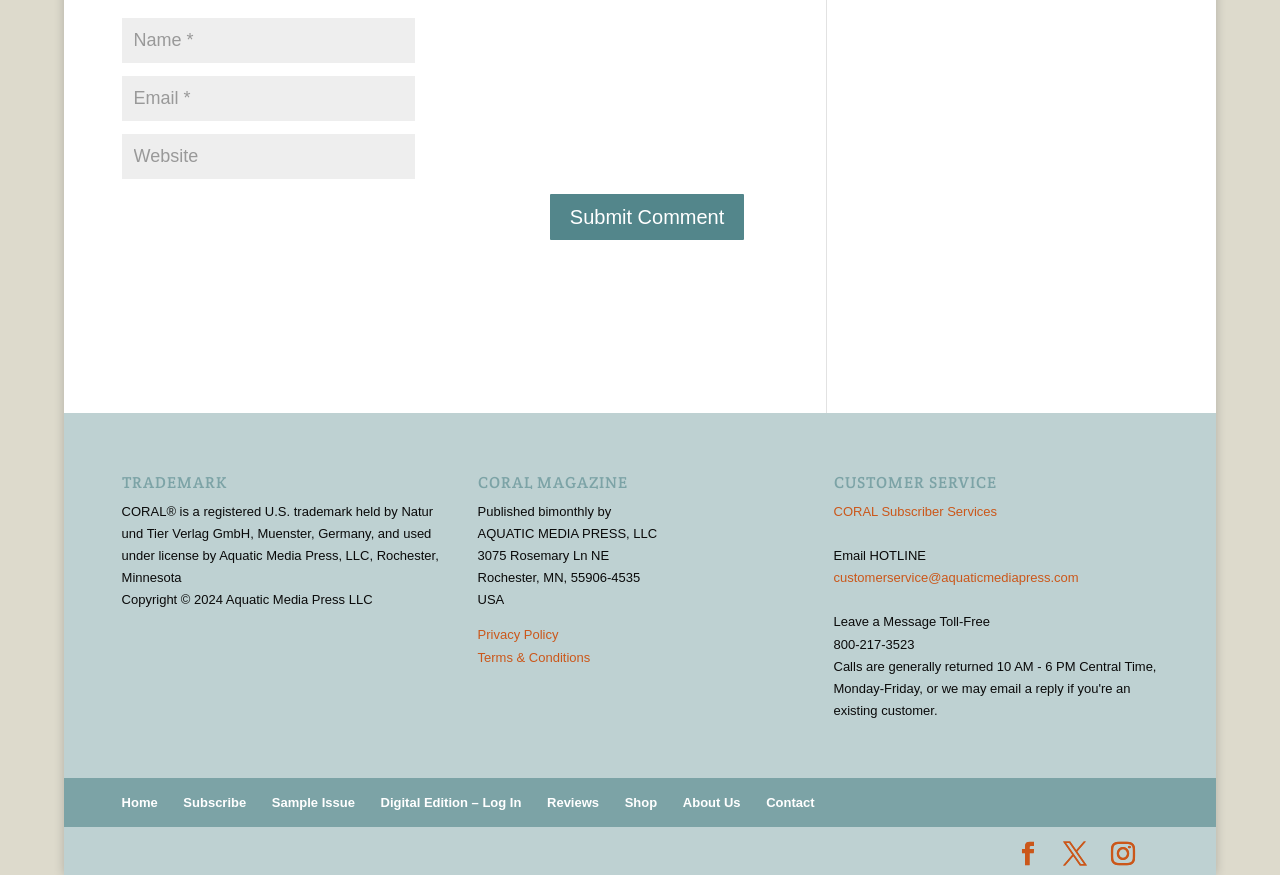Use one word or a short phrase to answer the question provided: 
What is the purpose of the form at the top?

Submit Comment